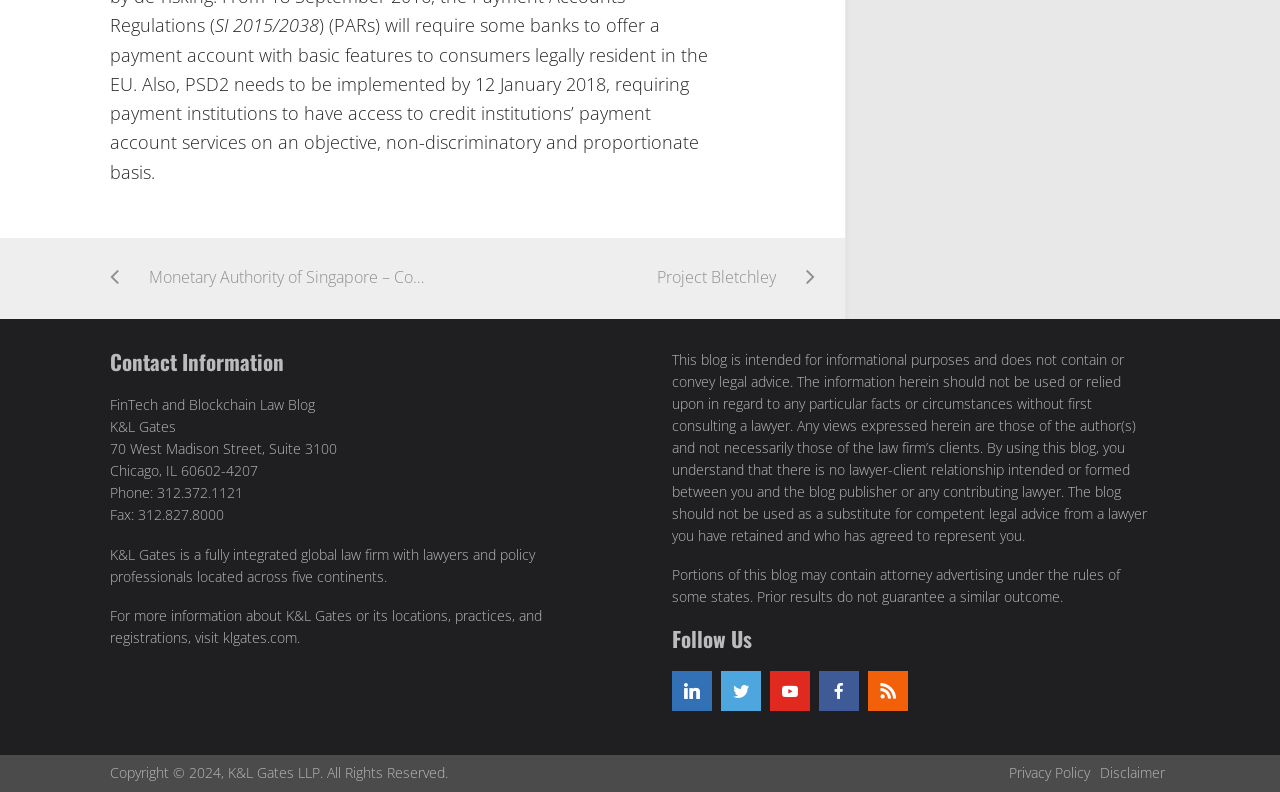Find the bounding box coordinates of the clickable region needed to perform the following instruction: "Read the Privacy Policy". The coordinates should be provided as four float numbers between 0 and 1, i.e., [left, top, right, bottom].

[0.788, 0.963, 0.852, 0.987]